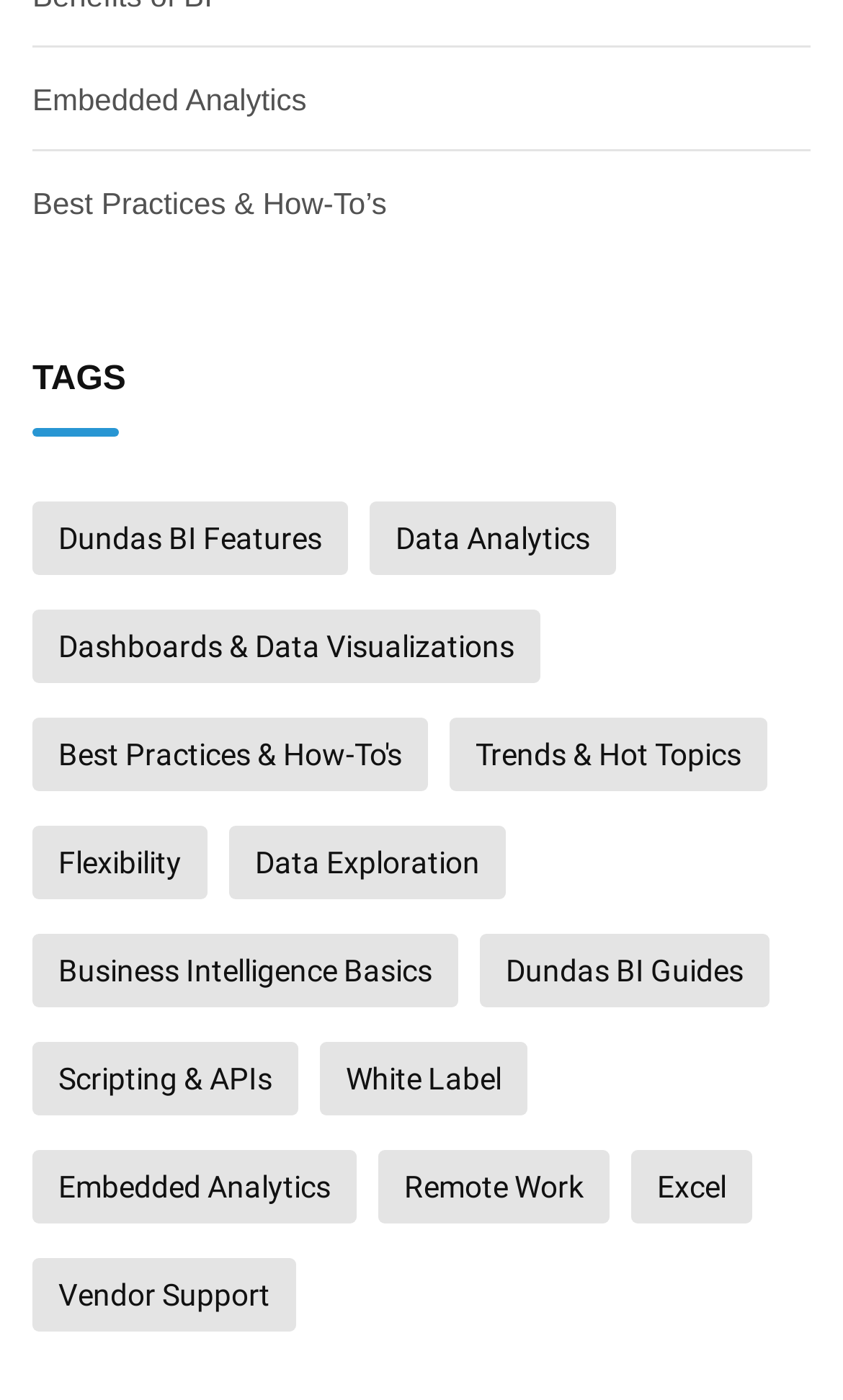Find the bounding box coordinates of the element to click in order to complete the given instruction: "Click on Embedded Analytics."

[0.038, 0.052, 0.962, 0.091]